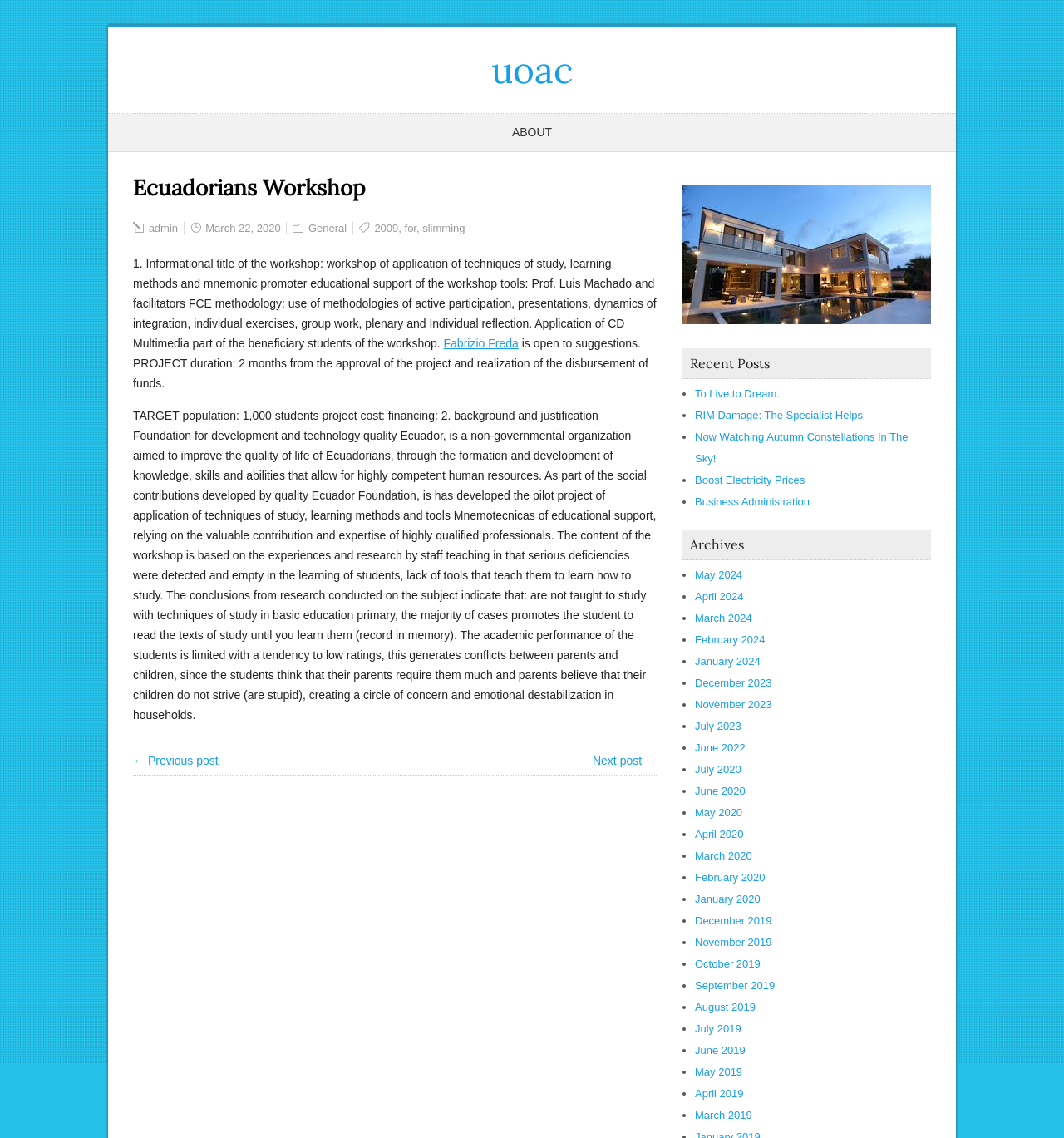What is the target population of the project?
Look at the image and respond with a single word or a short phrase.

1,000 students